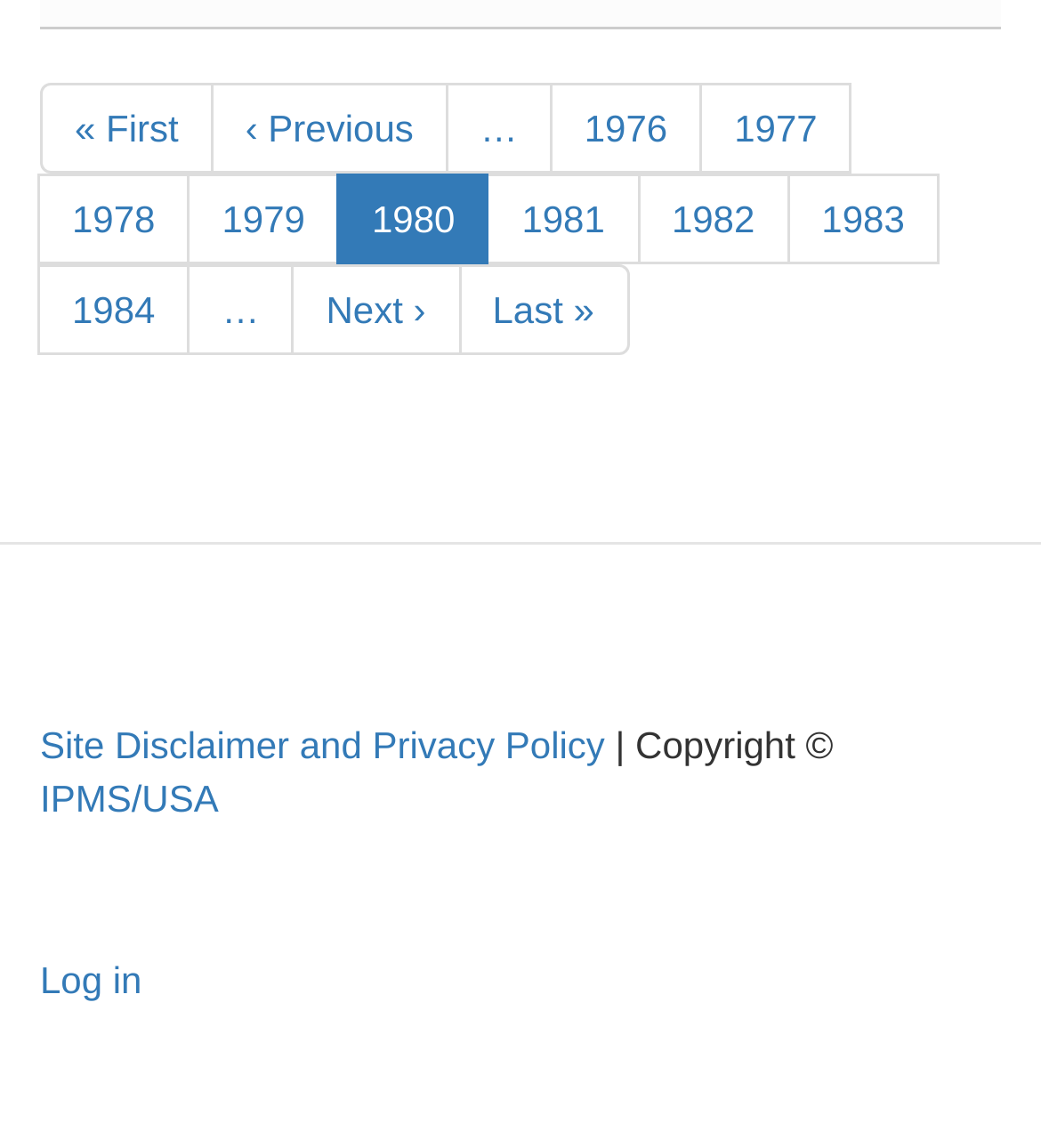Using the information in the image, give a comprehensive answer to the question: 
What is the current page number?

I looked for the link element with the text 'Current page' and found that it is '1980'.